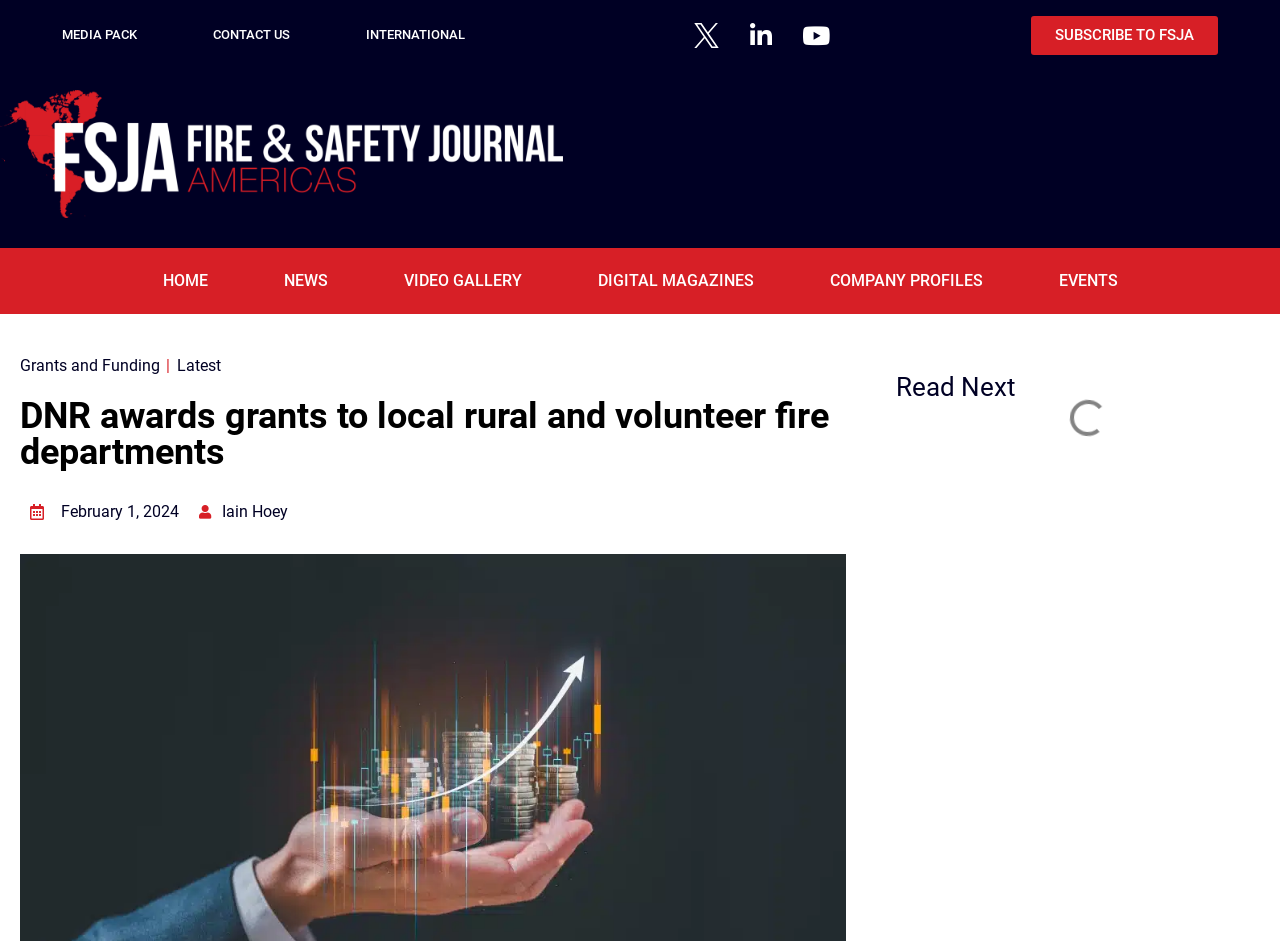Describe every aspect of the webpage comprehensively.

The webpage appears to be an article from the Fire & Safety Journal Americas, with a focus on the Indiana Department of Natural Resources allocating over $454,000 in fire assistance grants. 

At the top of the page, there are several links, including "MEDIA PACK", "CONTACT US", and "INTERNATIONAL", positioned horizontally across the page. Below these links, there is a row of social media icons, including LinkedIn and YouTube, accompanied by a small image. 

To the left of the social media icons, there is a larger image with the text "FSJA Red" and a link to the same. 

The main navigation menu is located below, with links to "HOME", "NEWS", "VIDEO GALLERY", "DIGITAL MAGAZINES", "COMPANY PROFILES", and "EVENTS", arranged horizontally. 

On the left side of the page, there is a secondary navigation menu with links to "Grants and Funding" and "Latest", separated by a vertical line. 

The main article title, "DNR awards grants to local rural and volunteer fire departments", is prominently displayed in a large font, followed by the date "February 1, 2024" and the author's name, "Iain Hoey". 

At the bottom of the page, there is a section titled "Read Next", which likely contains links to related articles or further reading.